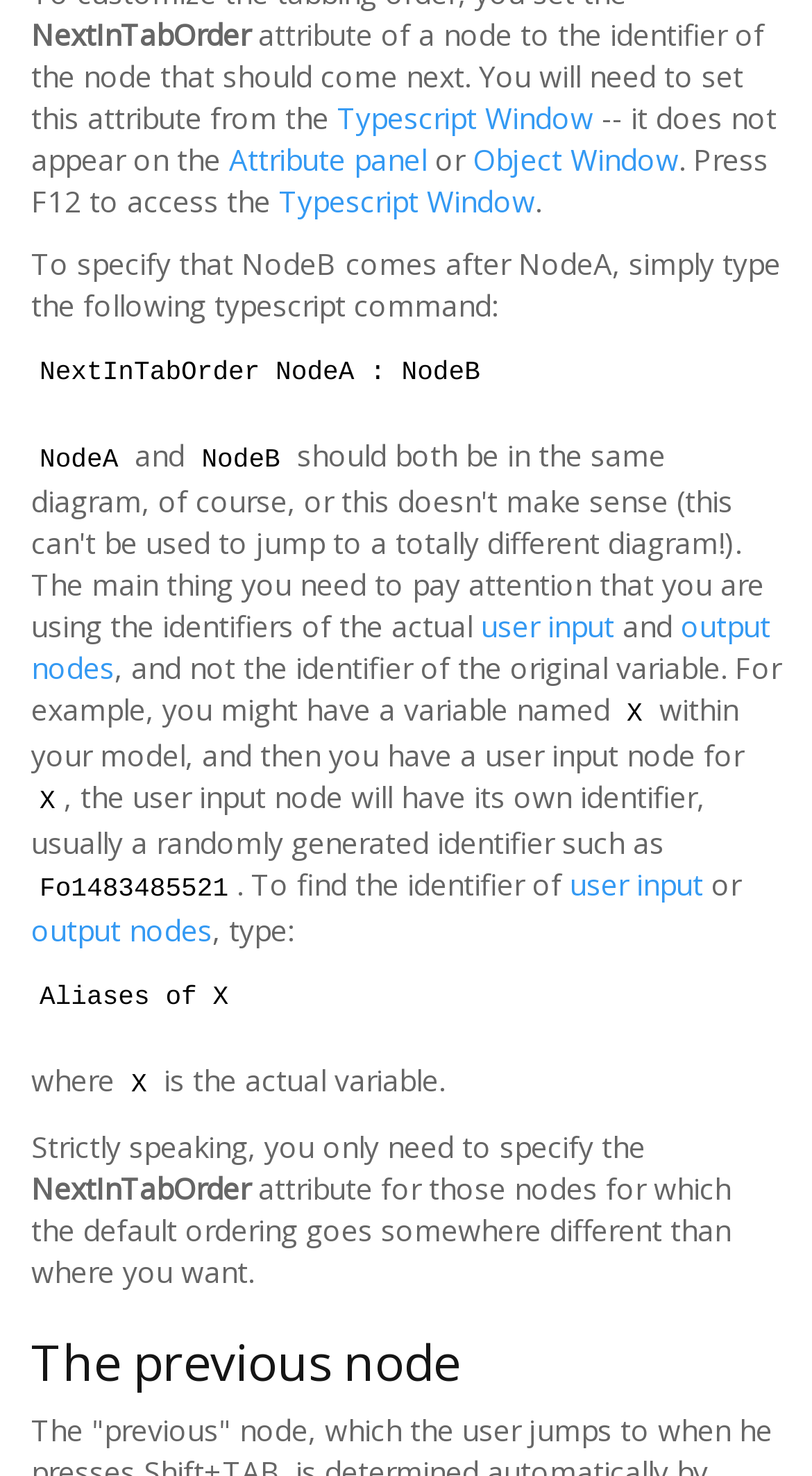How do you find the identifier of a user input node?
Based on the image, respond with a single word or phrase.

Type command